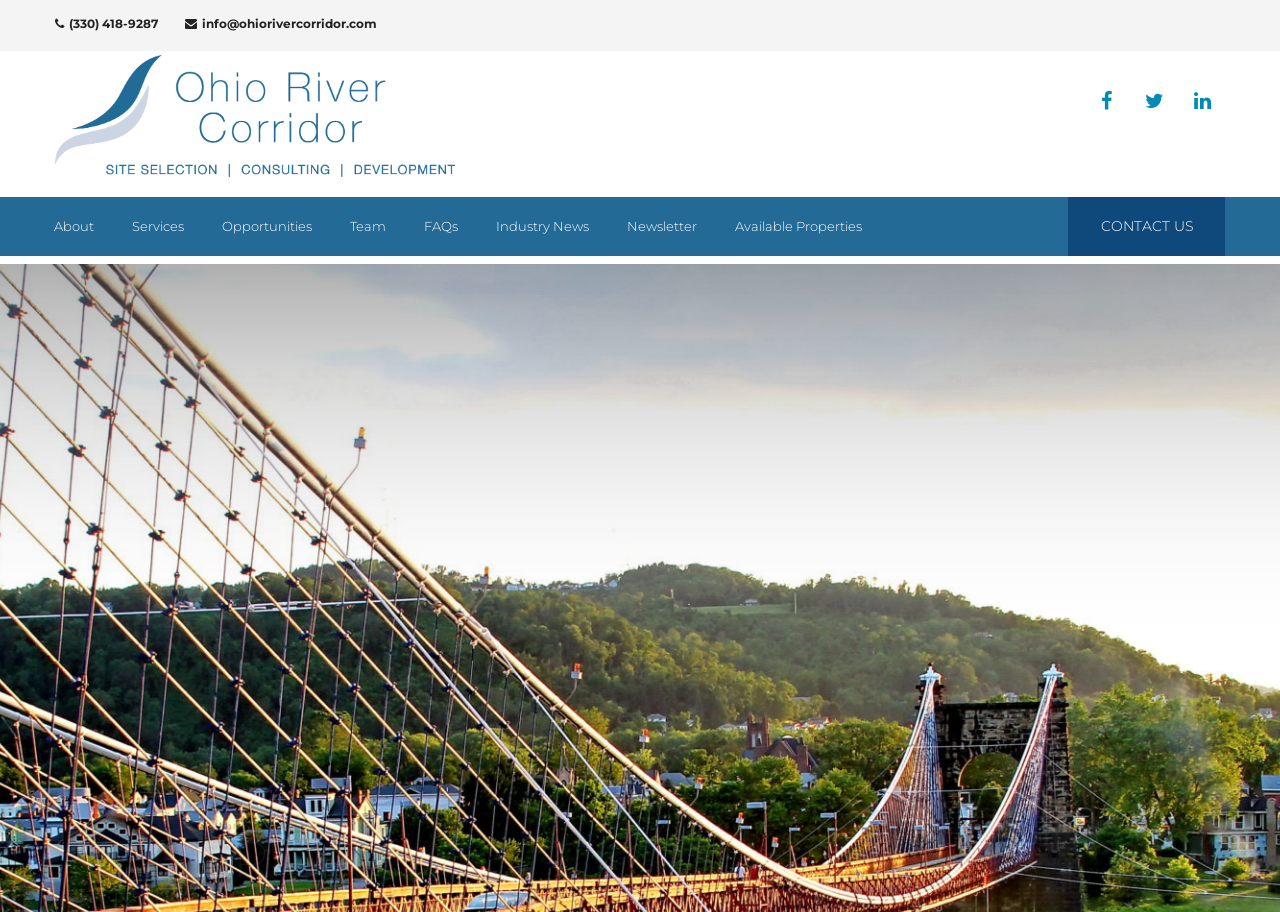Identify the coordinates of the bounding box for the element that must be clicked to accomplish the instruction: "send an email".

[0.145, 0.018, 0.295, 0.034]